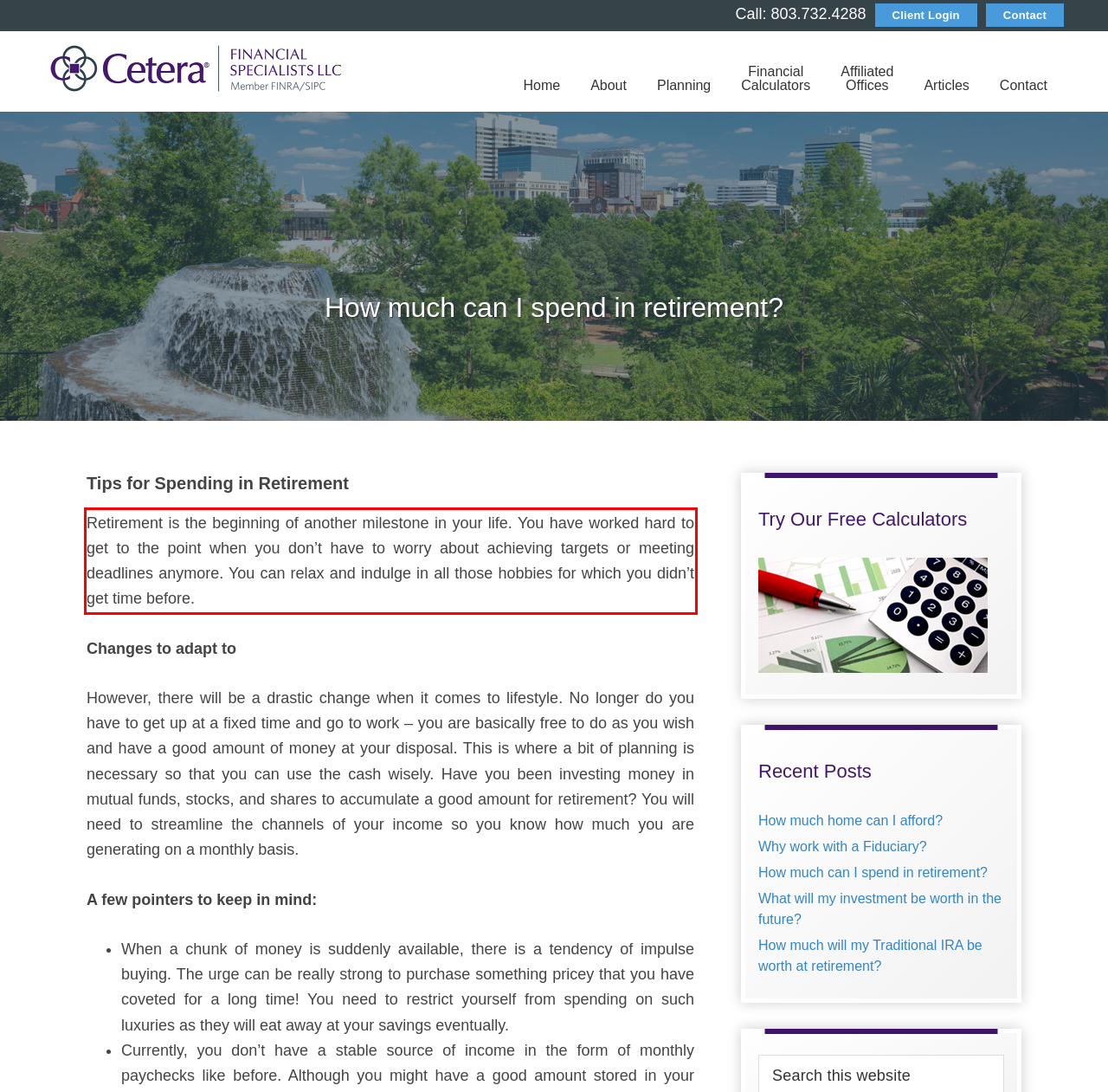Given a webpage screenshot, identify the text inside the red bounding box using OCR and extract it.

Retirement is the beginning of another milestone in your life. You have worked hard to get to the point when you don’t have to worry about achieving targets or meeting deadlines anymore. You can relax and indulge in all those hobbies for which you didn’t get time before.